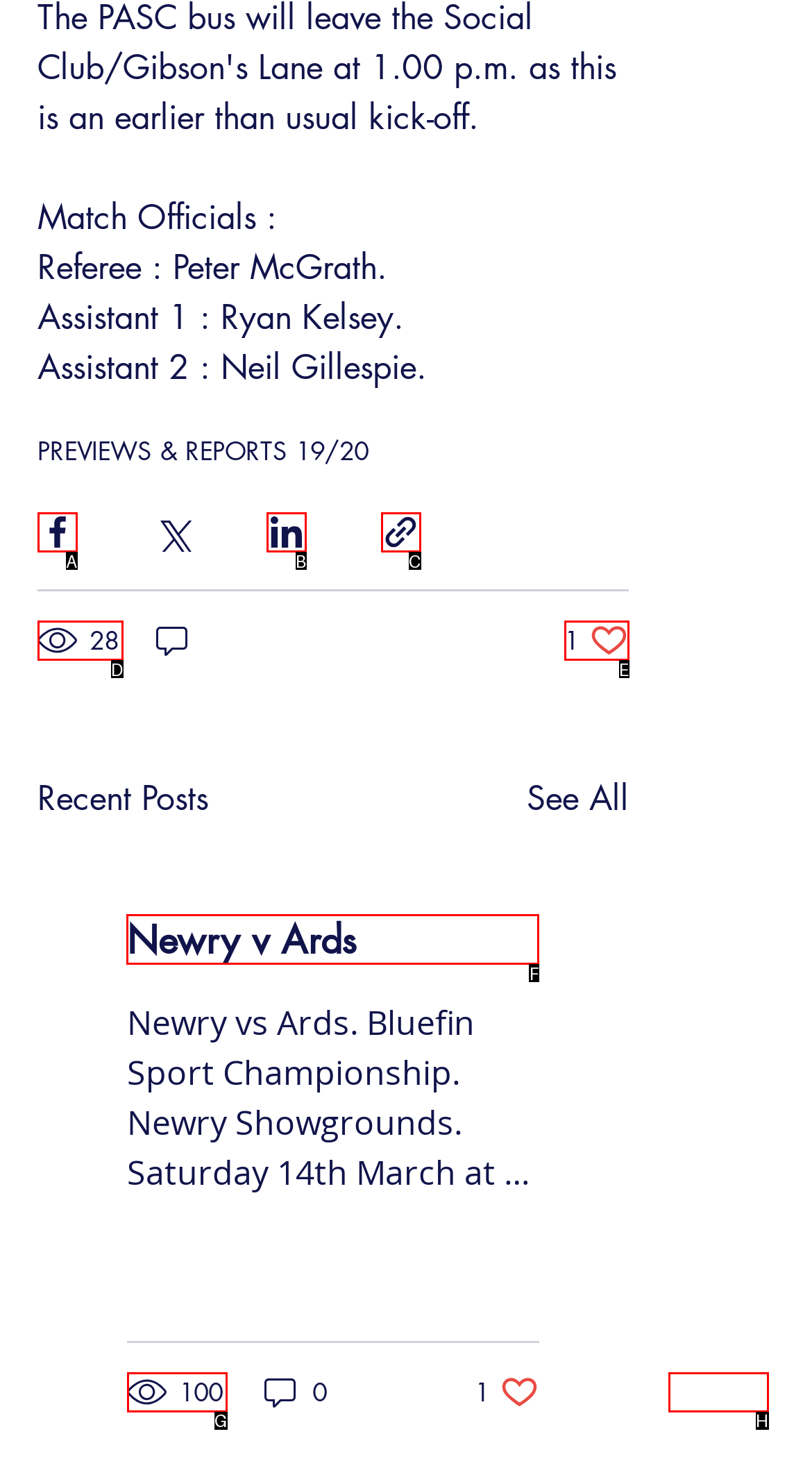Tell me which UI element to click to fulfill the given task: Read Newry v Ards post. Respond with the letter of the correct option directly.

F